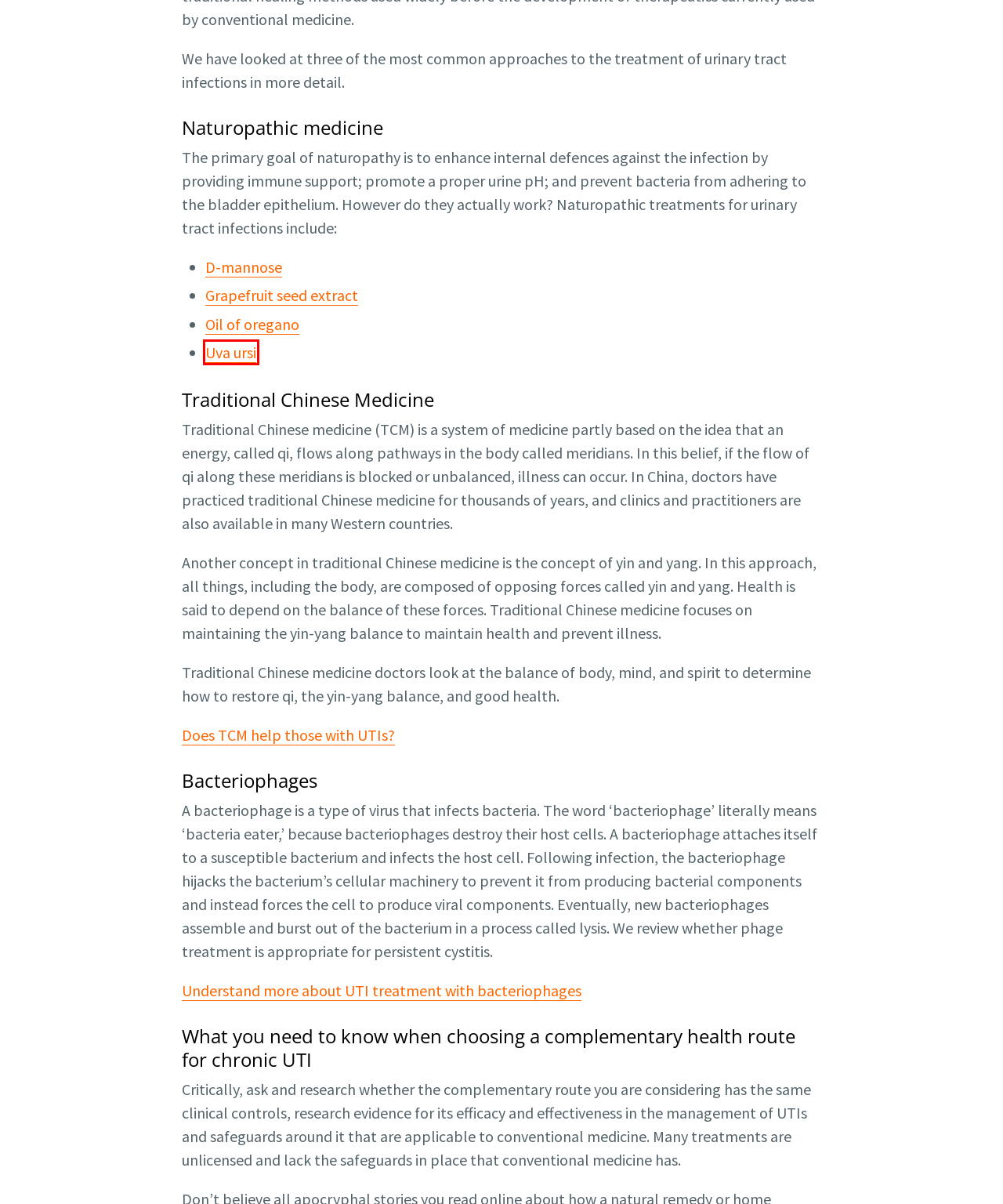Please examine the screenshot provided, which contains a red bounding box around a UI element. Select the webpage description that most accurately describes the new page displayed after clicking the highlighted element. Here are the candidates:
A. Traditional Chinese Medicine - Chronic UTI Info
B. Grapefruit seed extract - Chronic UTI Info
C. Oil of oregano - Chronic UTI Info
D. Disclaimer - Chronic UTI Info
E. Uva ursi - Chronic UTI Info
F. Phages - Chronic UTI Info
G. D-mannose - Chronic UTI Info
H. Treatment - Chronic UTI Info

E